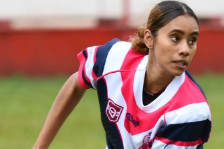Answer the question in one word or a short phrase:
What is the player's hair style?

Pulled back